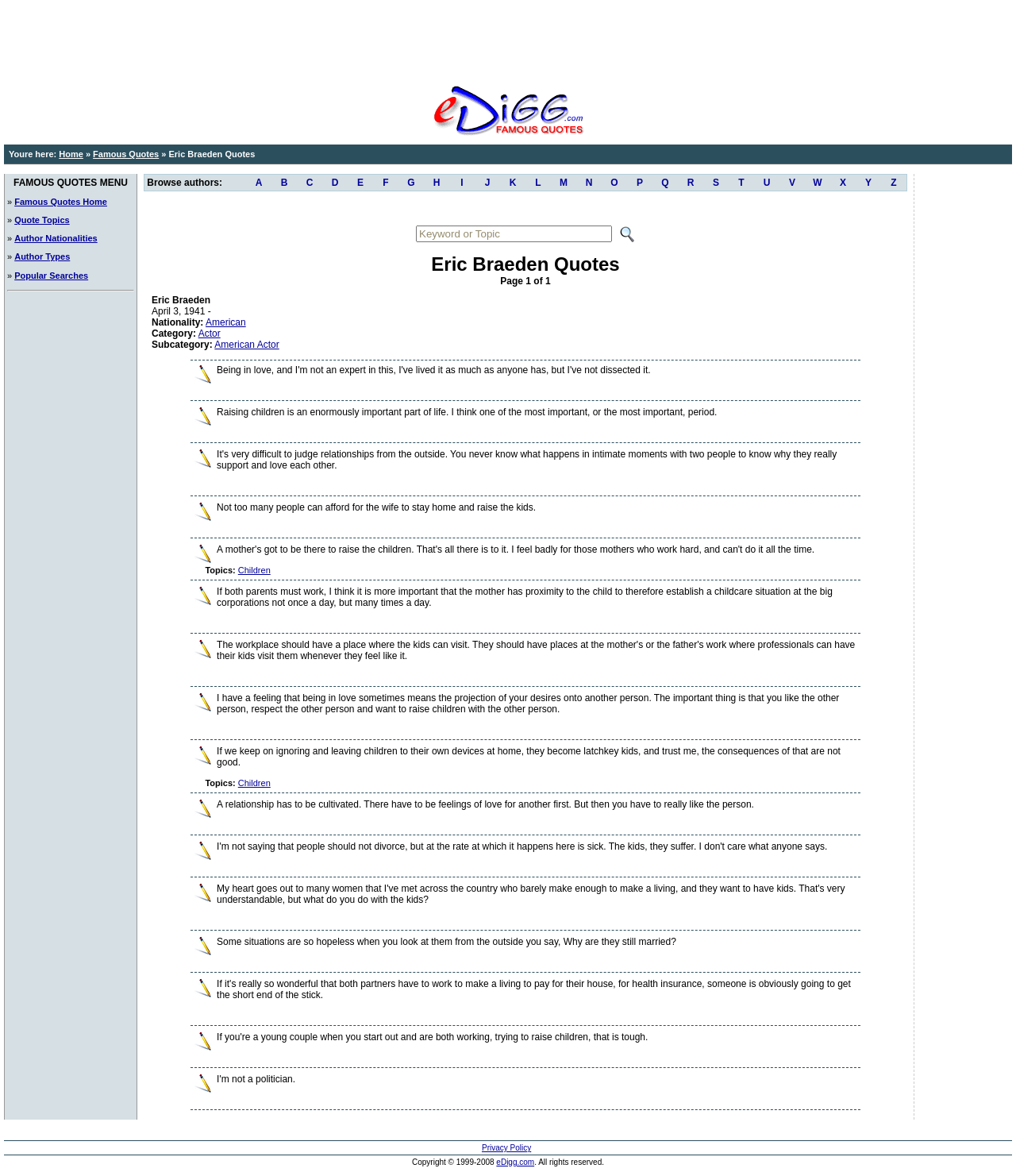Based on the image, provide a detailed and complete answer to the question: 
What is the topic of the quotes listed on the webpage?

The webpage has a breadcrumb navigation section that shows 'You're here: Home » Famous Quotes » Eric Braeden Quotes'. This suggests that the quotes listed on the webpage are related to the topic of Famous Quotes.